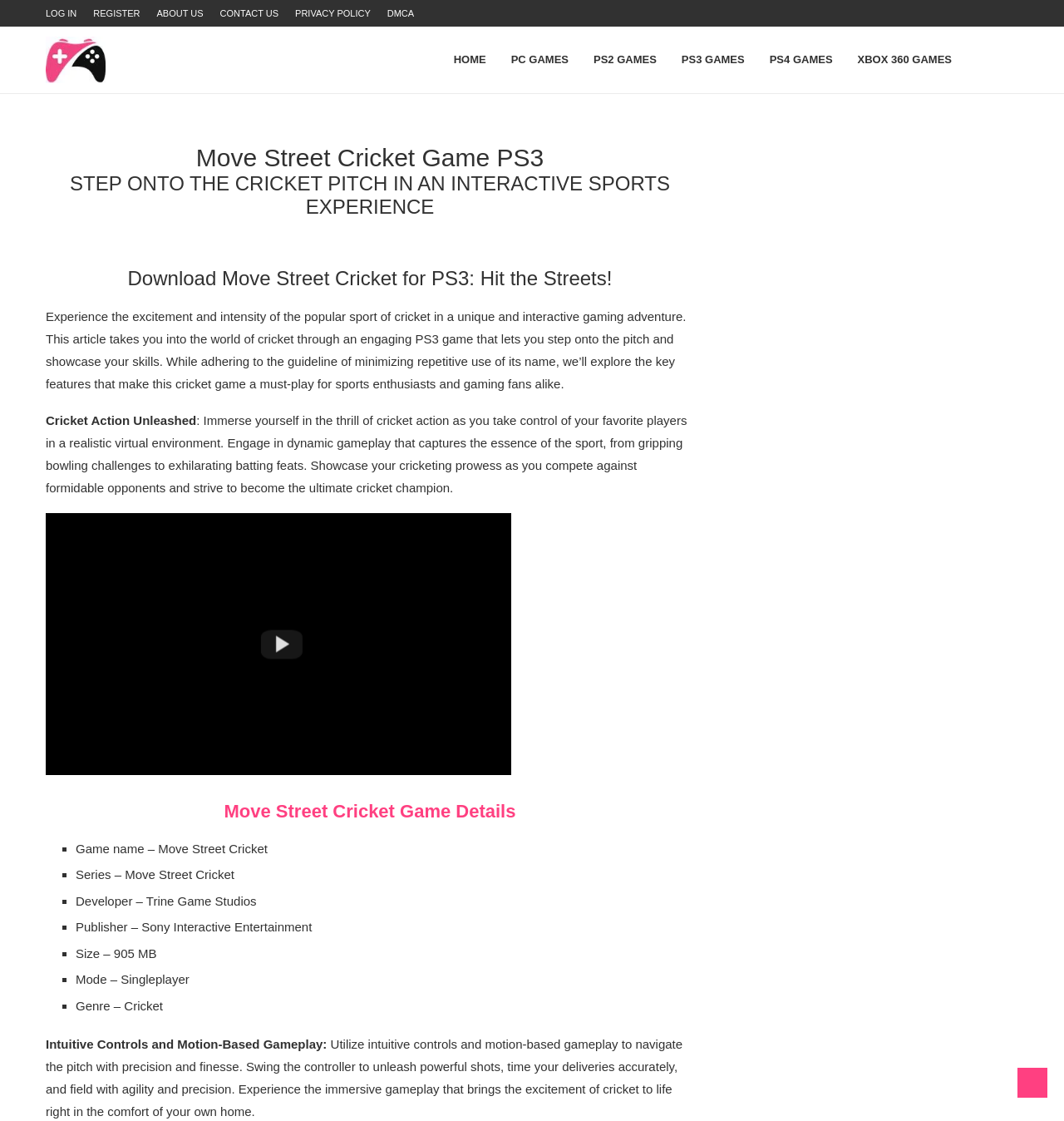Locate and extract the text of the main heading on the webpage.

Move Street Cricket Game PS3